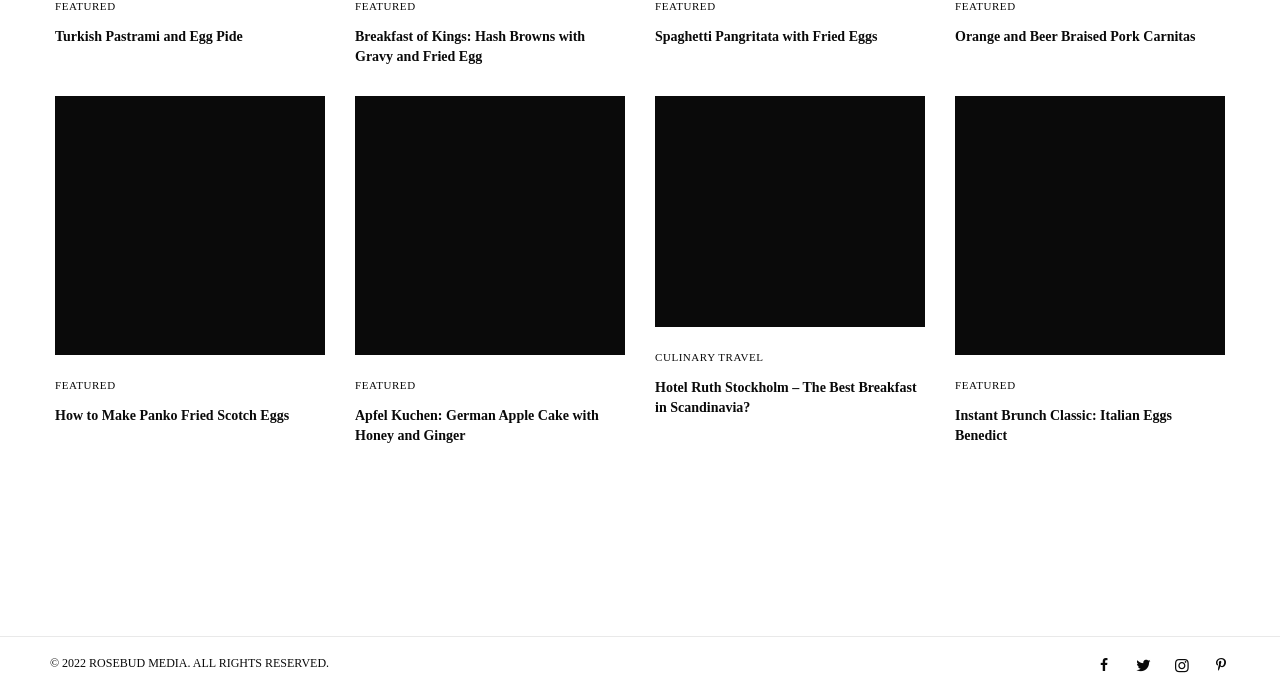Please locate the bounding box coordinates of the element that should be clicked to complete the given instruction: "Add to cart".

None